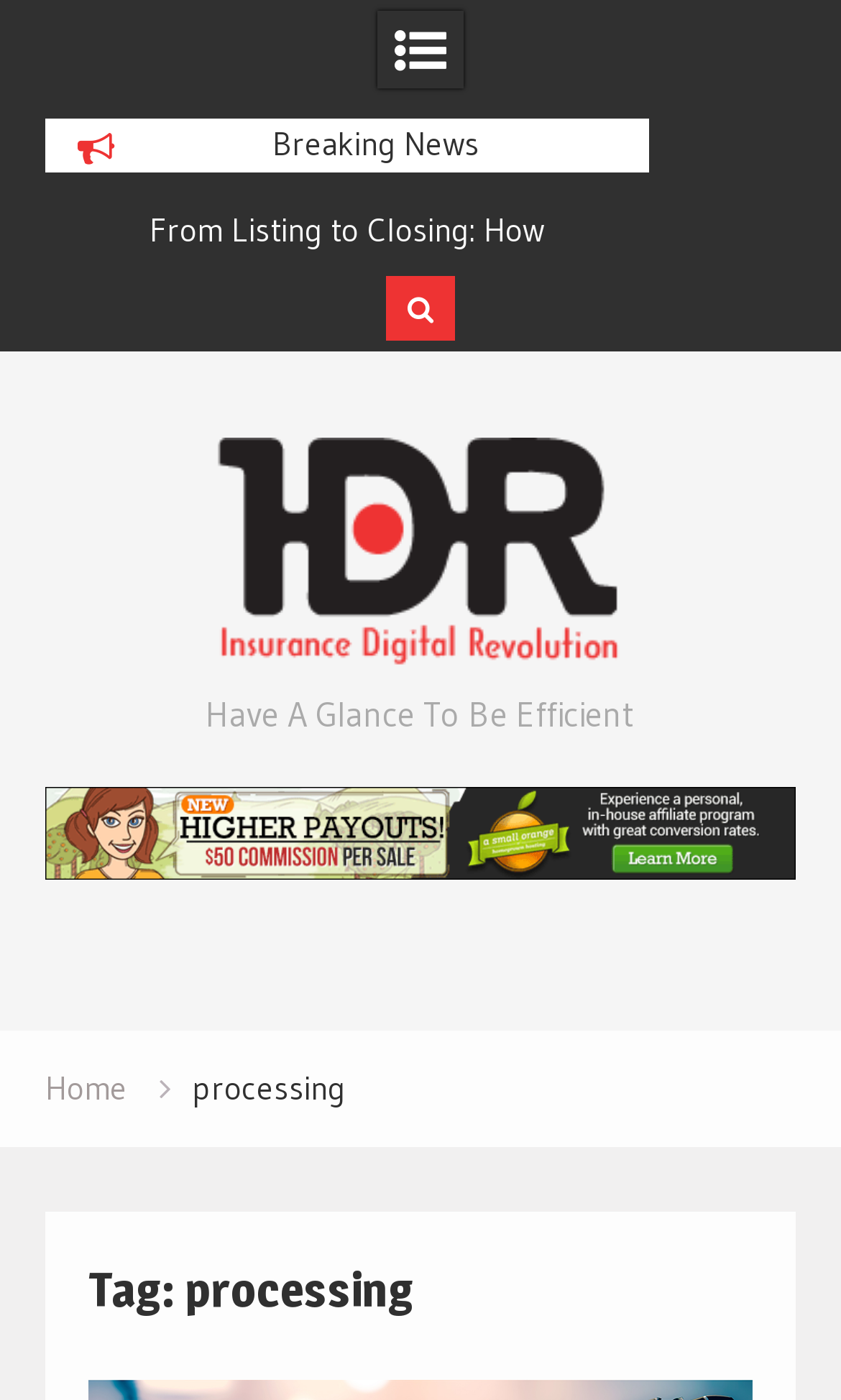Refer to the screenshot and answer the following question in detail:
What is the tag of the current page?

The tag of the current page is 'processing' which is indicated by the heading element with the text 'Tag: processing' at the bottom of the webpage.